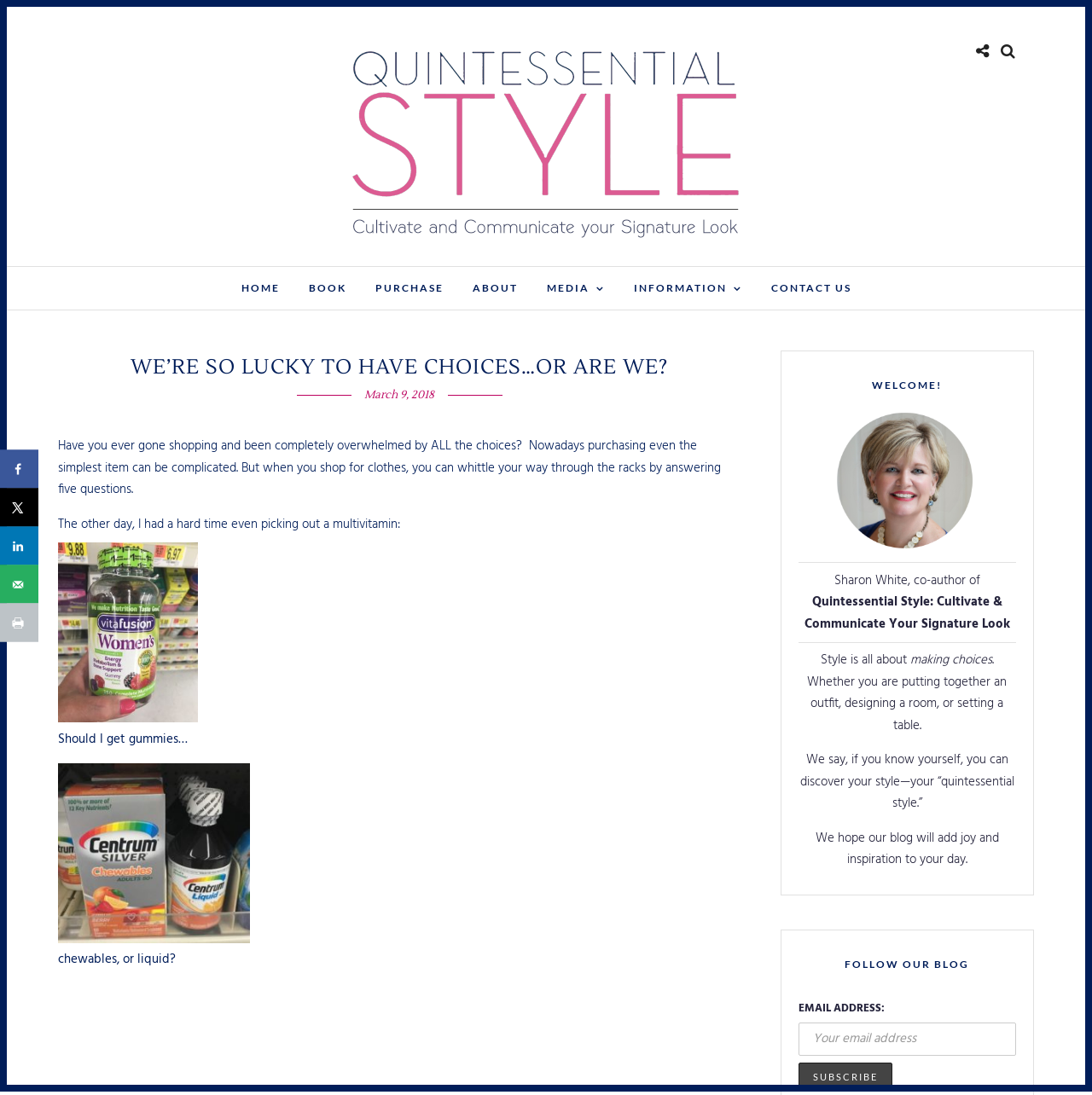Determine the bounding box coordinates of the section I need to click to execute the following instruction: "subscribe to new posts". Provide the coordinates as four float numbers between 0 and 1, i.e., [left, top, right, bottom].

None